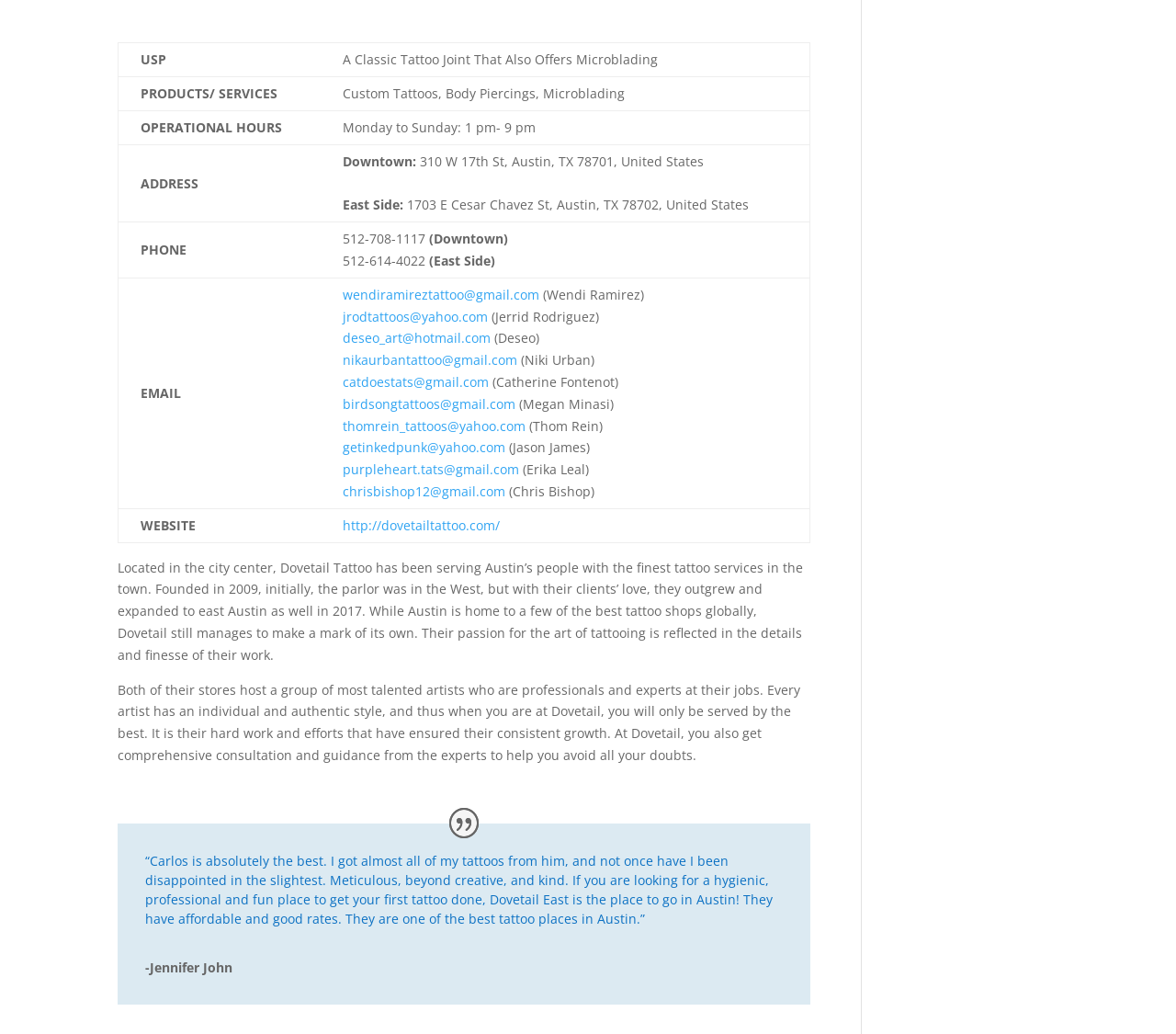What is the email address of Wendi Ramirez?
Based on the screenshot, provide your answer in one word or phrase.

wendiramireztattoo@gmail.com